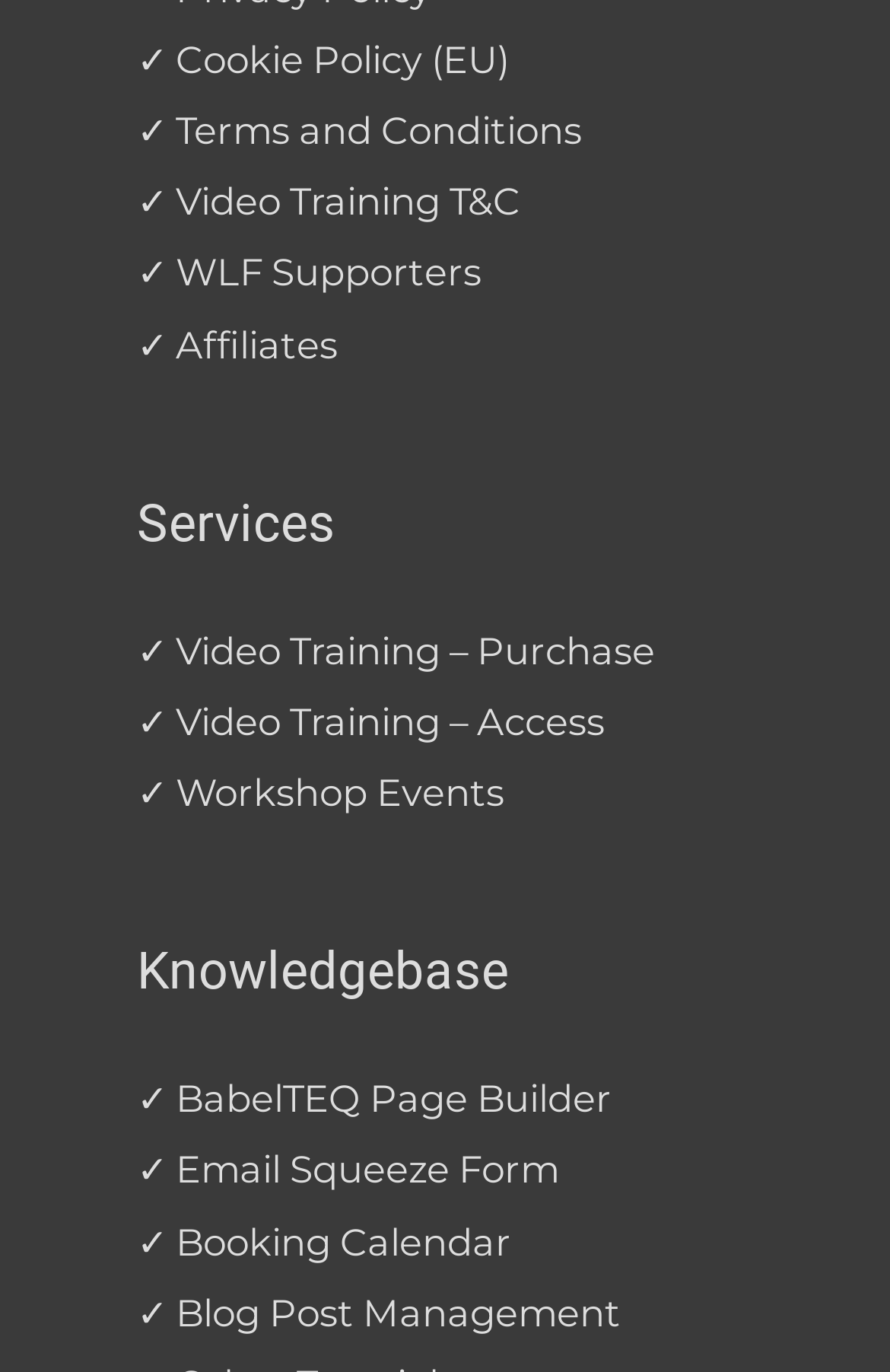What is the first link in the footer? Refer to the image and provide a one-word or short phrase answer.

Cookie Policy (EU)